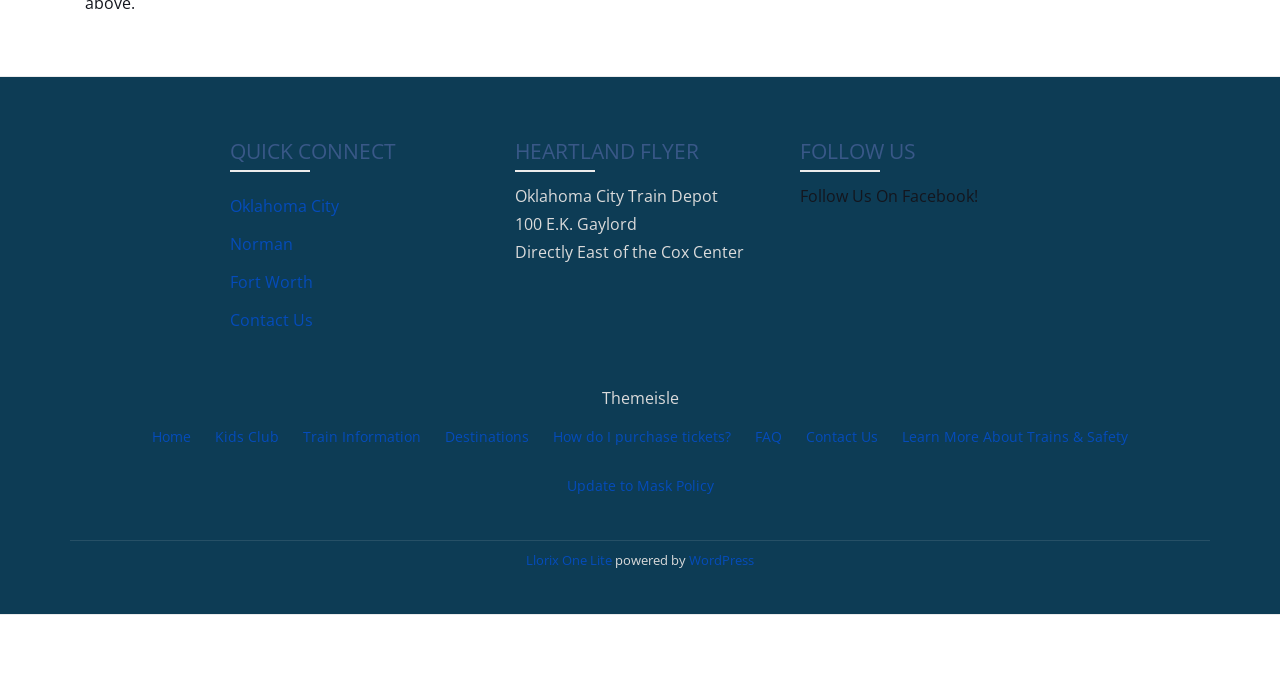Find the bounding box coordinates for the area that must be clicked to perform this action: "Click on Oklahoma City".

[0.179, 0.289, 0.264, 0.322]